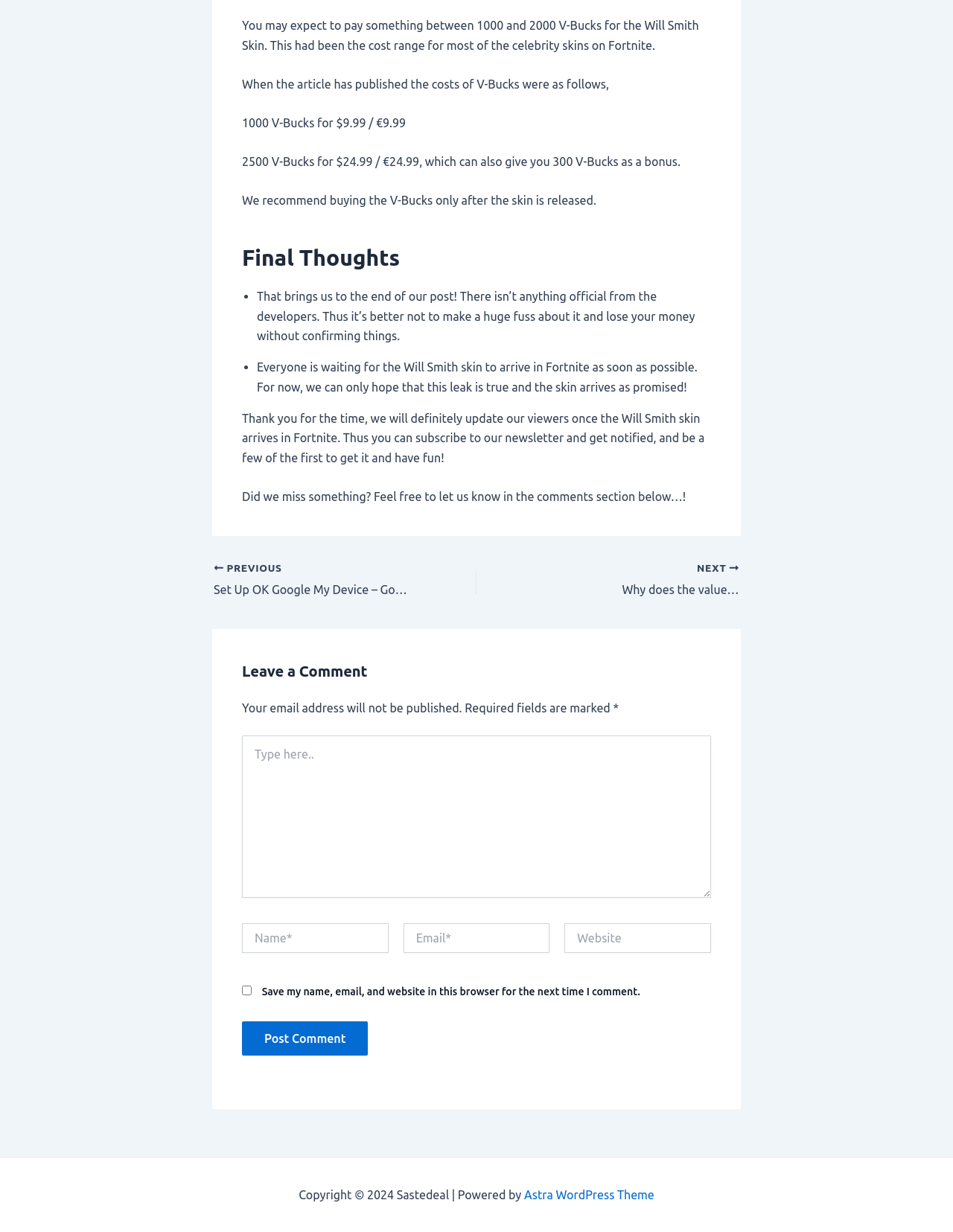Determine the bounding box coordinates of the UI element described by: "Astra WordPress Theme".

[0.55, 0.964, 0.687, 0.975]